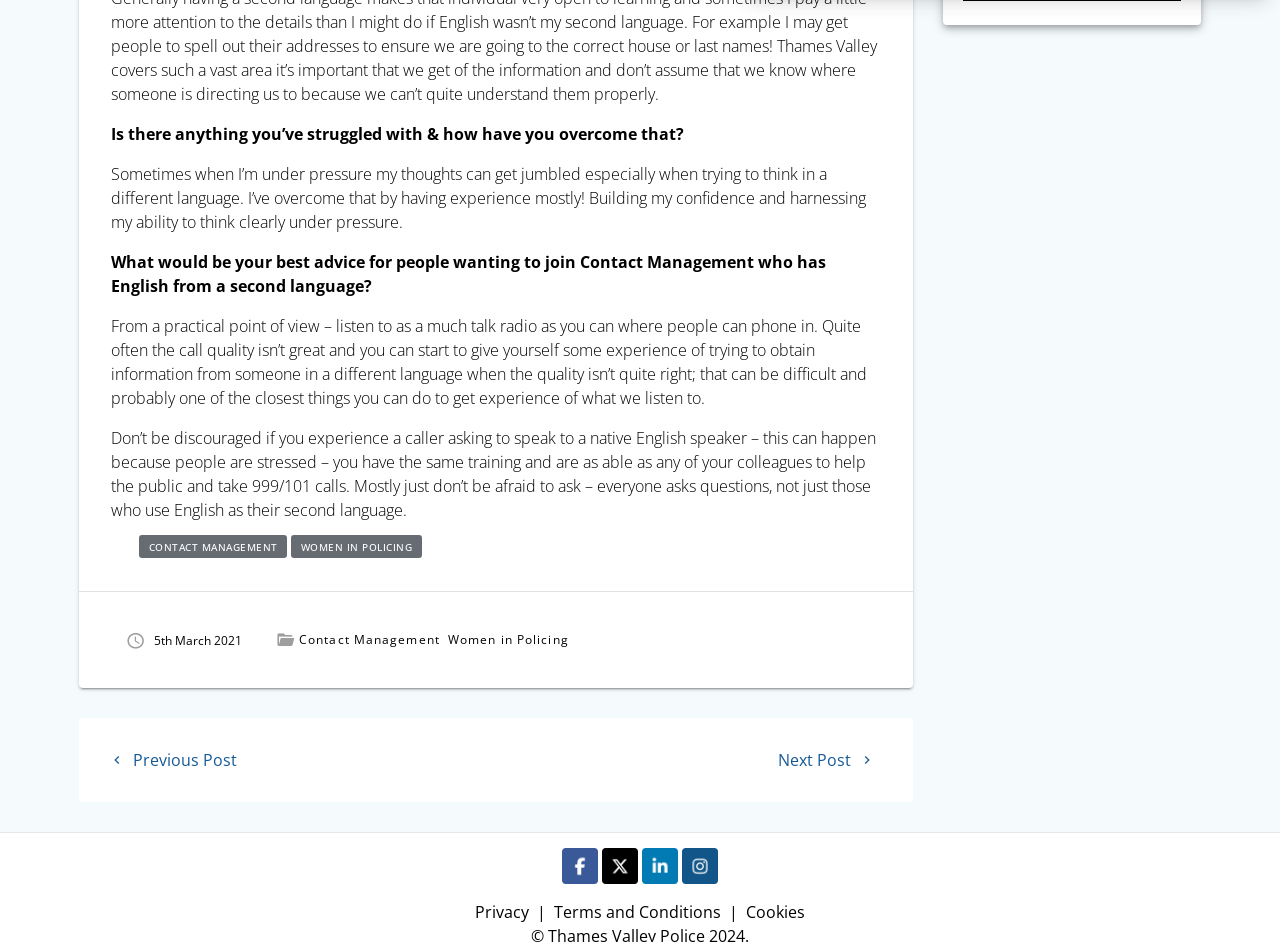What social media platforms are available?
Please provide a detailed and comprehensive answer to the question.

The social media platforms available can be determined by looking at the link elements at the bottom of the webpage, which include Facebook, Twitter, Linkedin, and Instagram.